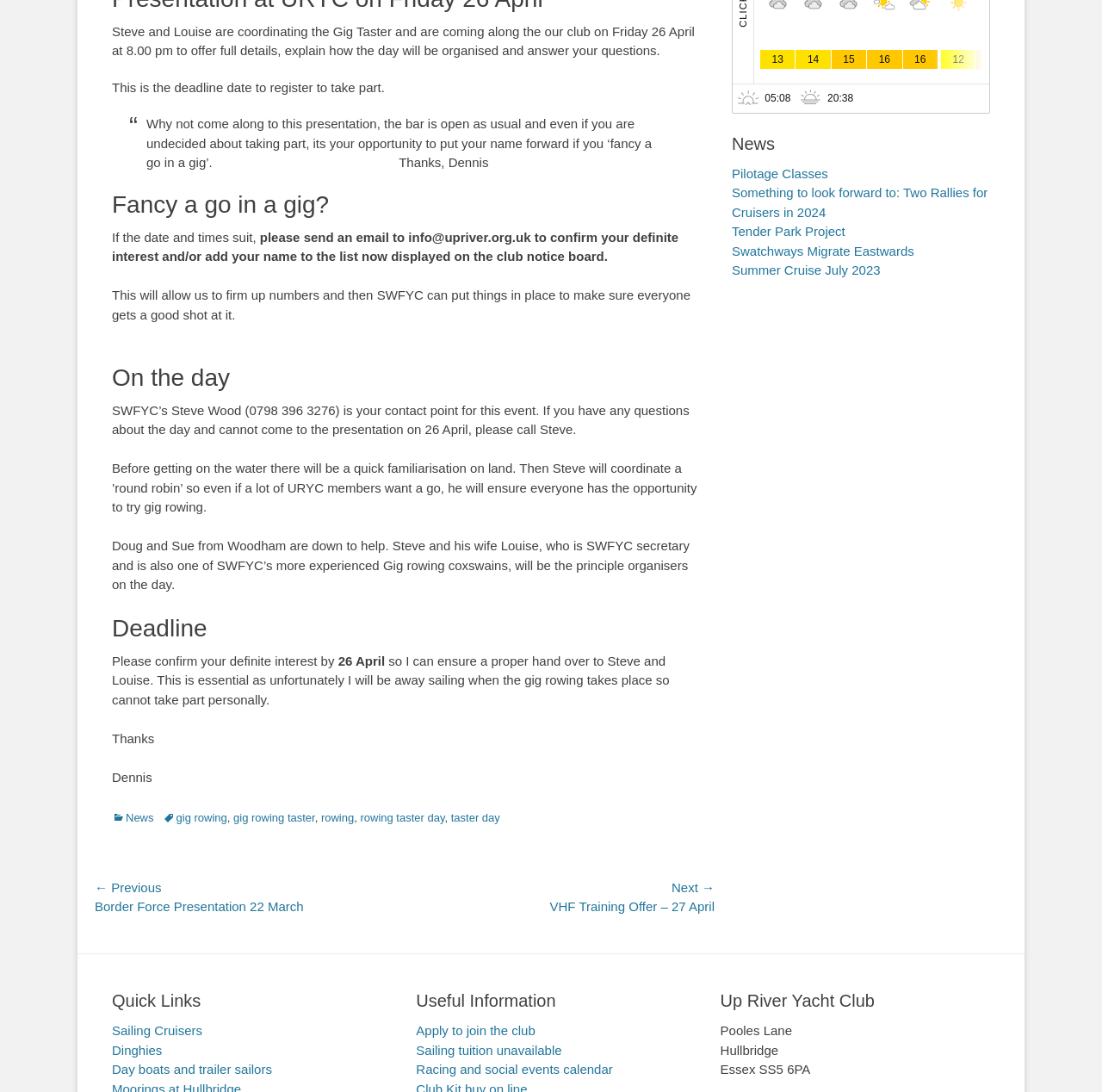Identify the bounding box coordinates of the element that should be clicked to fulfill this task: "Go to 'Previous post: Border Force Presentation 22 March'". The coordinates should be provided as four float numbers between 0 and 1, i.e., [left, top, right, bottom].

[0.086, 0.804, 0.367, 0.84]